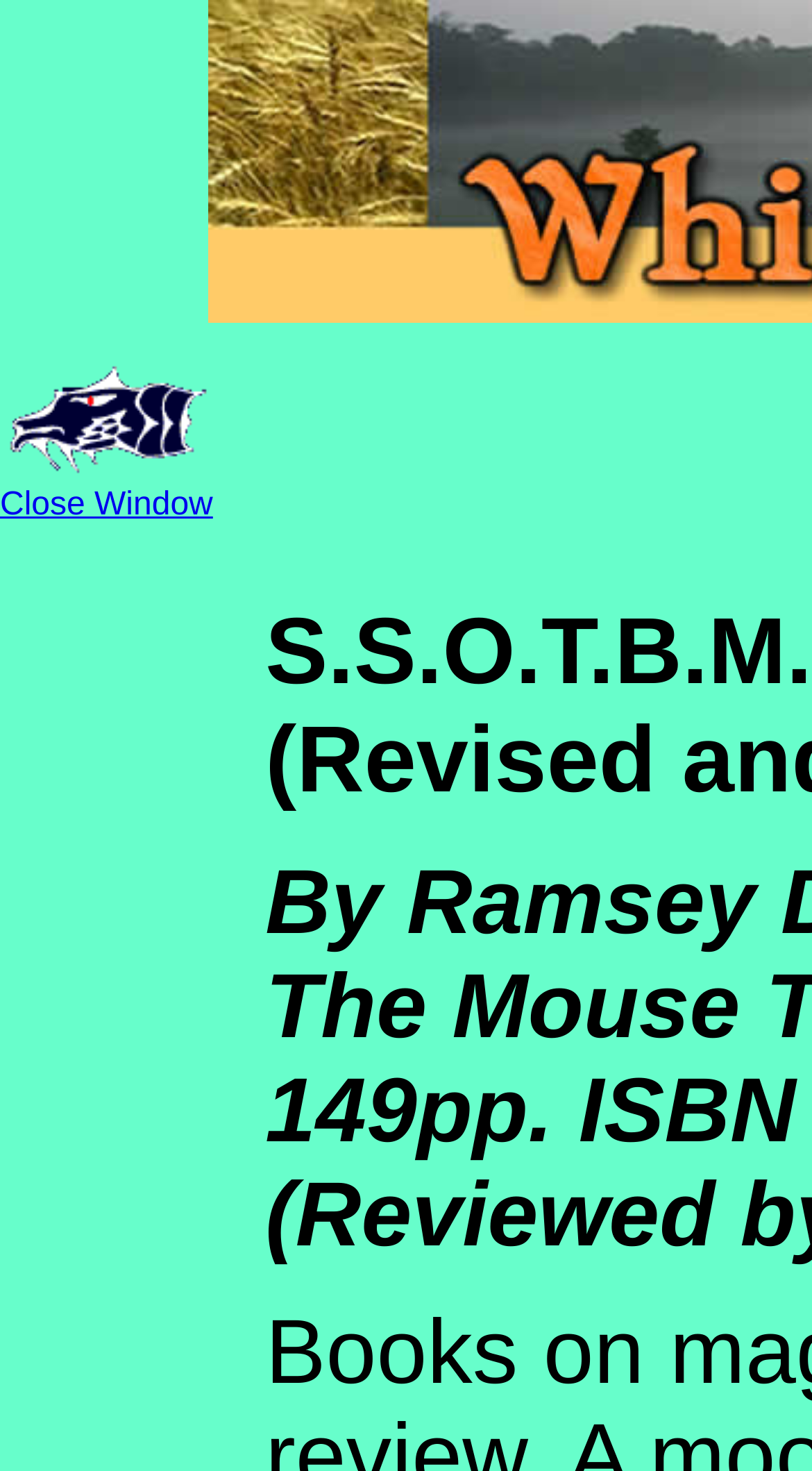Provide the bounding box coordinates of the UI element that matches the description: "Close Window".

[0.0, 0.331, 0.262, 0.355]